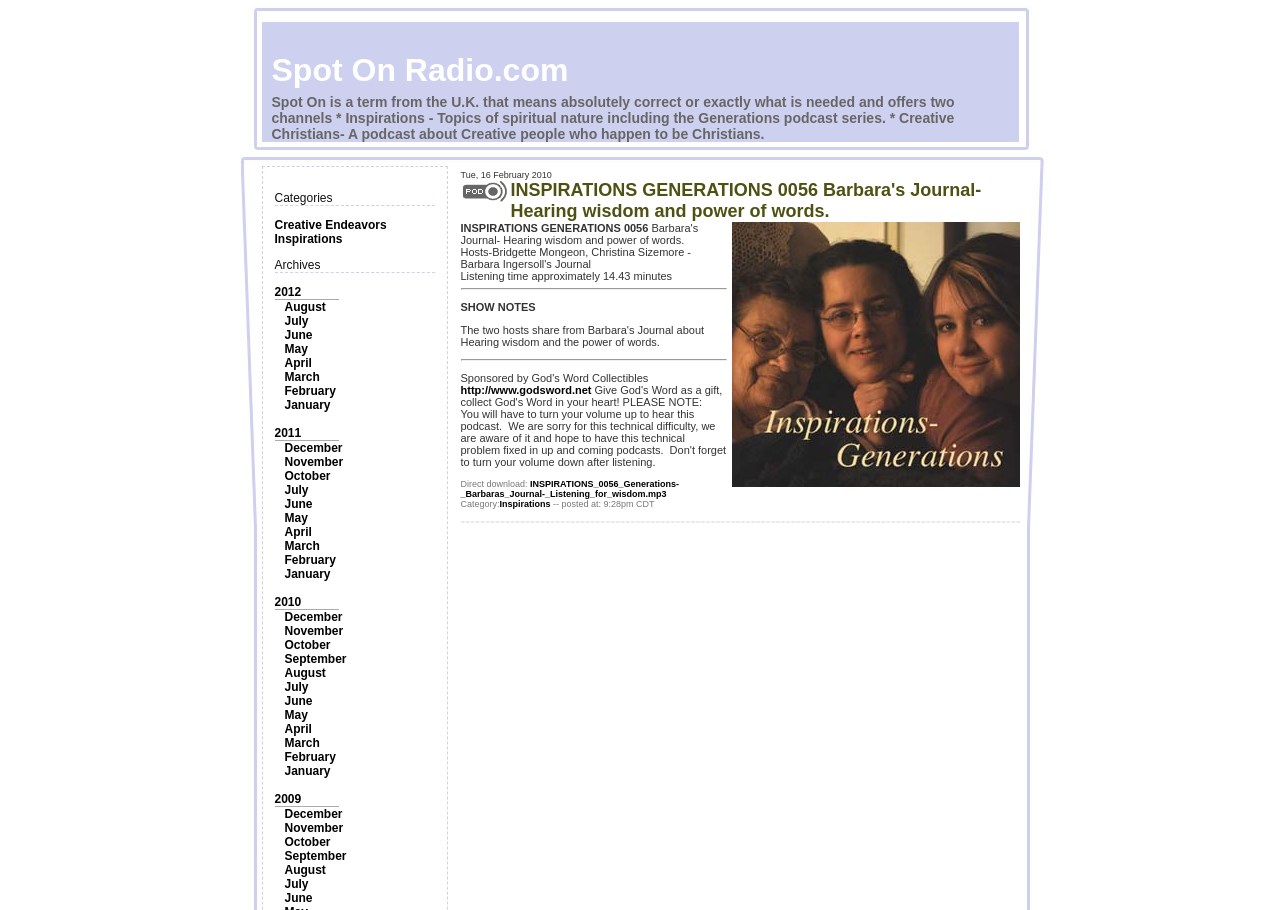Find the bounding box coordinates for the area that must be clicked to perform this action: "Visit the 'God's Word Collectibles' website".

[0.36, 0.421, 0.462, 0.435]